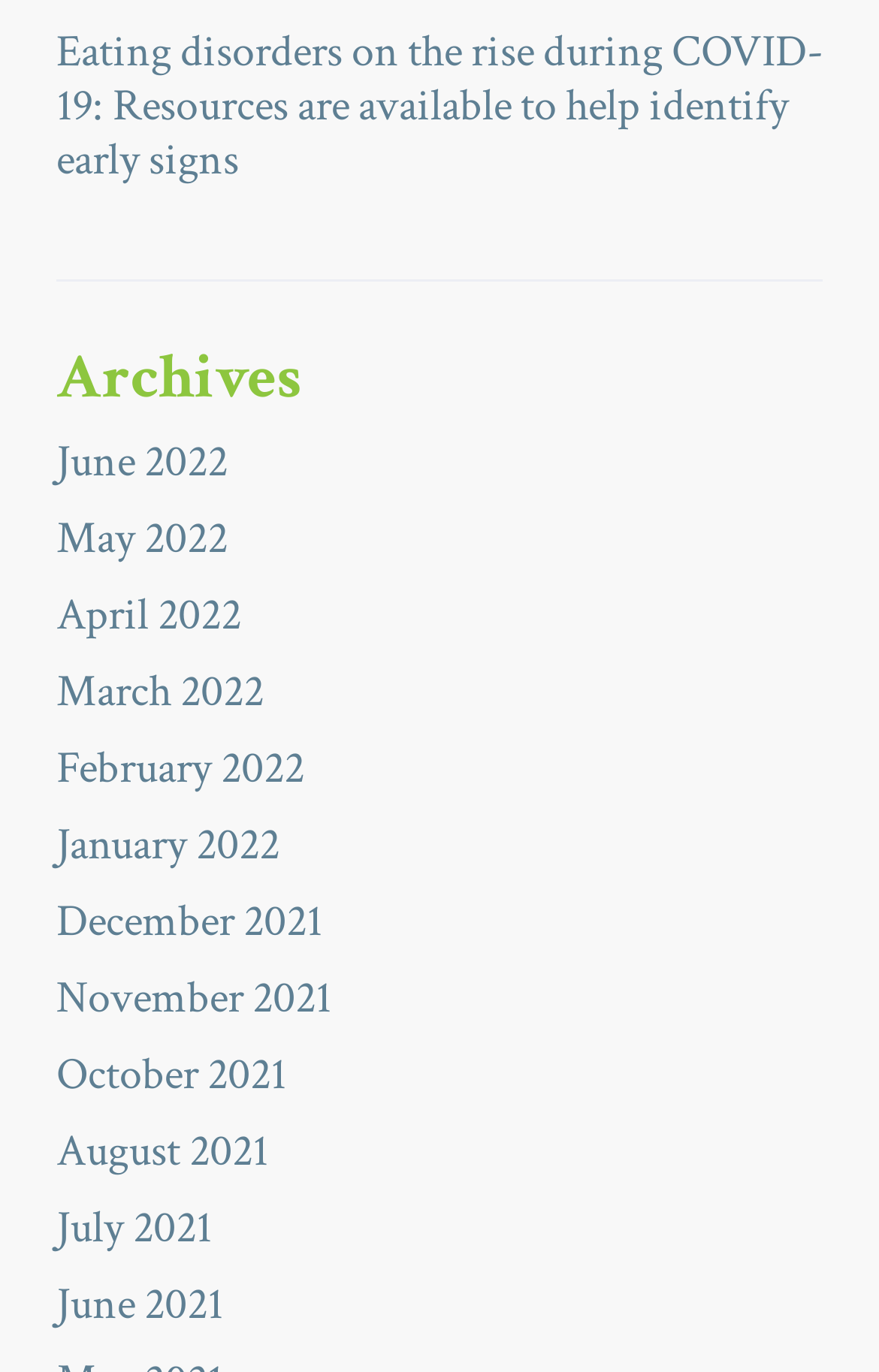Locate the bounding box coordinates of the element that should be clicked to fulfill the instruction: "Go to June 2022".

[0.064, 0.315, 0.259, 0.358]